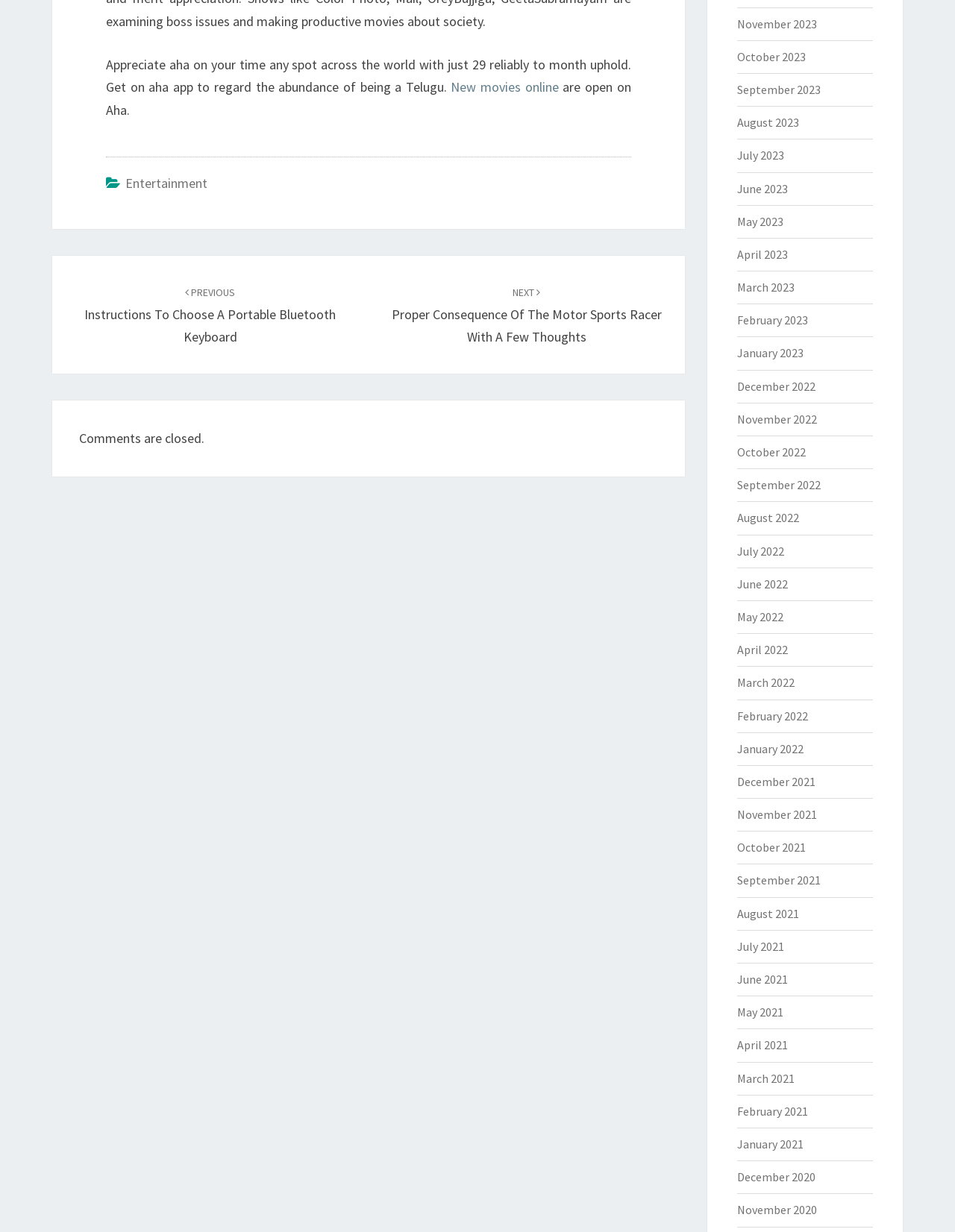Using the webpage screenshot and the element description Entertainment, determine the bounding box coordinates. Specify the coordinates in the format (top-left x, top-left y, bottom-right x, bottom-right y) with values ranging from 0 to 1.

[0.131, 0.142, 0.217, 0.156]